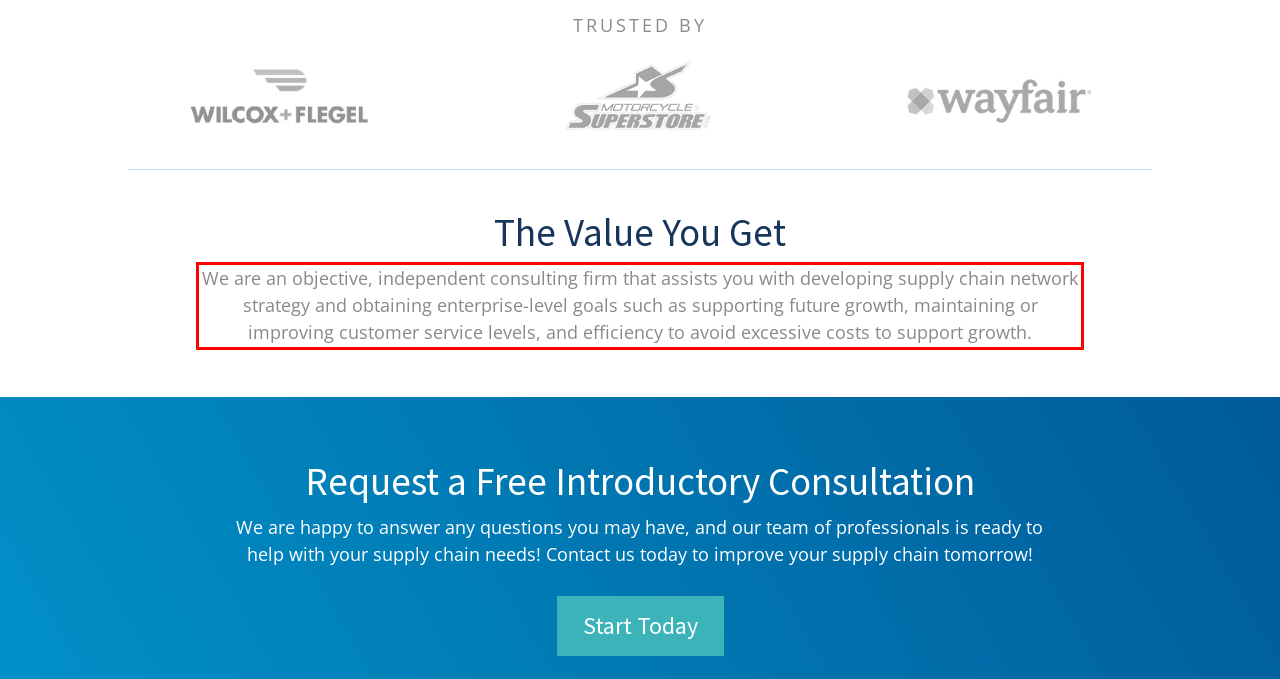There is a UI element on the webpage screenshot marked by a red bounding box. Extract and generate the text content from within this red box.

We are an objective, independent consulting firm that assists you with developing supply chain network strategy and obtaining enterprise-level goals such as supporting future growth, maintaining or improving customer service levels, and efficiency to avoid excessive costs to support growth.